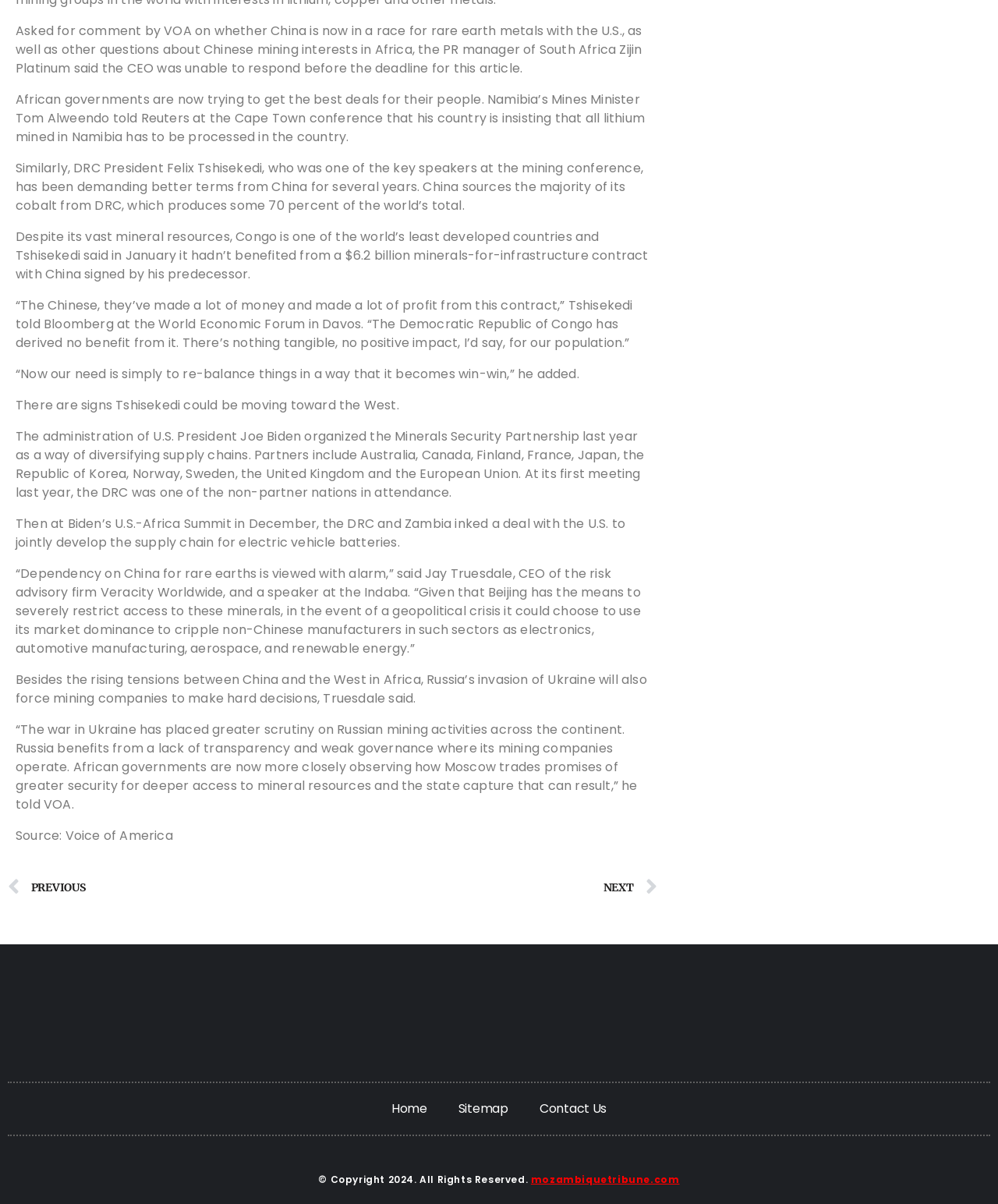Using the element description provided, determine the bounding box coordinates in the format (top-left x, top-left y, bottom-right x, bottom-right y). Ensure that all values are floating point numbers between 0 and 1. Element description: Home

[0.376, 0.906, 0.444, 0.936]